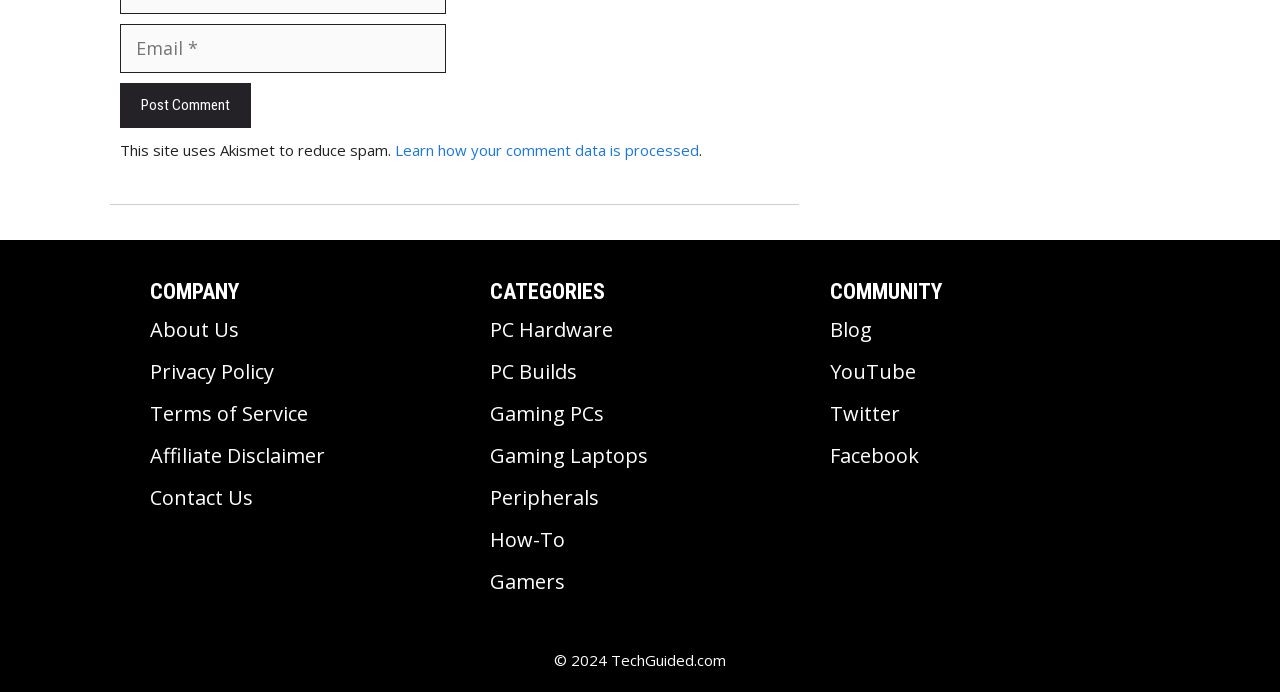How can users contact the site?
Answer the question with detailed information derived from the image.

Users can contact the site through the 'Contact Us' link, which is located under the 'COMPANY' heading.